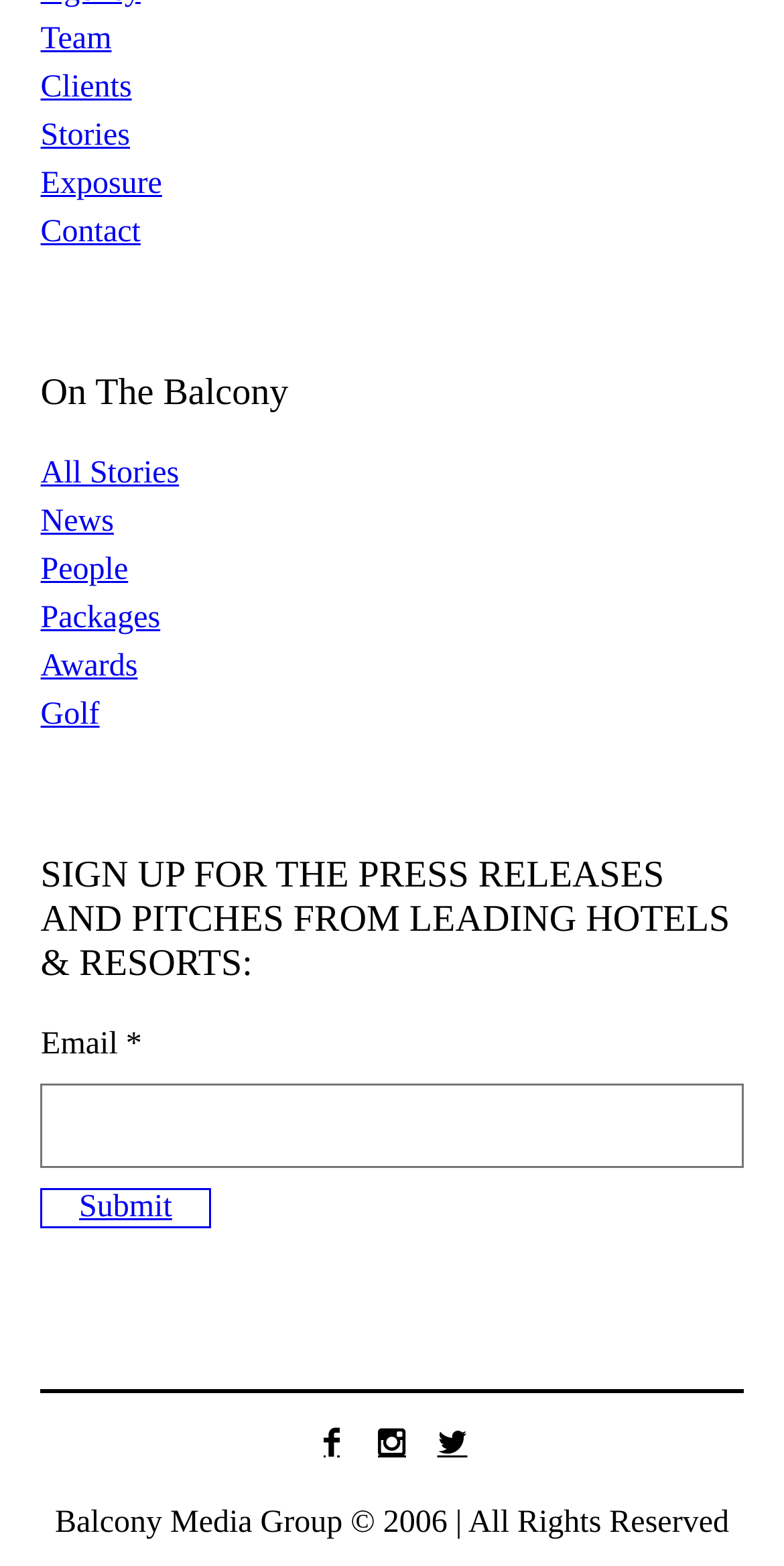Can you look at the image and give a comprehensive answer to the question:
What is the purpose of the textbox?

I found a textbox with the label 'Email *' and a submit button next to it. This suggests that the purpose of the textbox is to input an email address, likely for signing up for press releases and pitches from leading hotels and resorts.